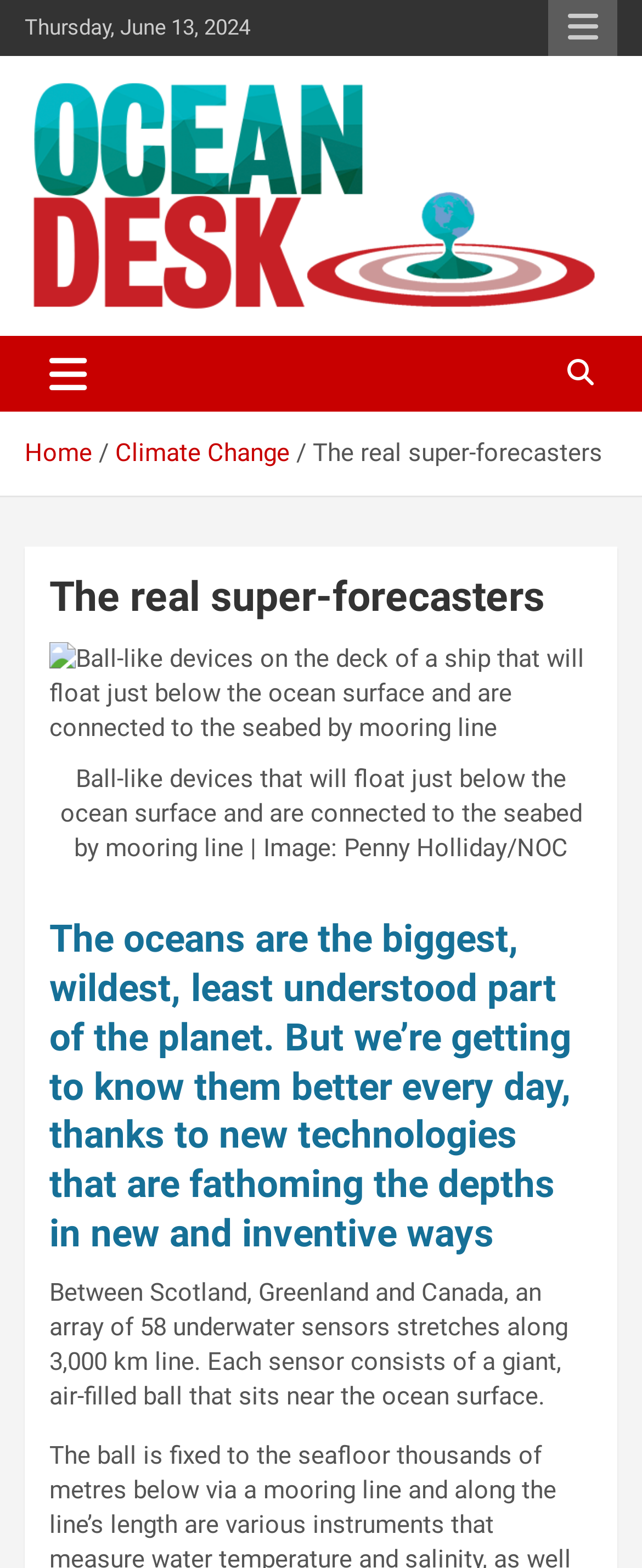Determine the bounding box for the UI element that matches this description: "parent_node: Ocean Desk".

[0.038, 0.055, 0.962, 0.08]